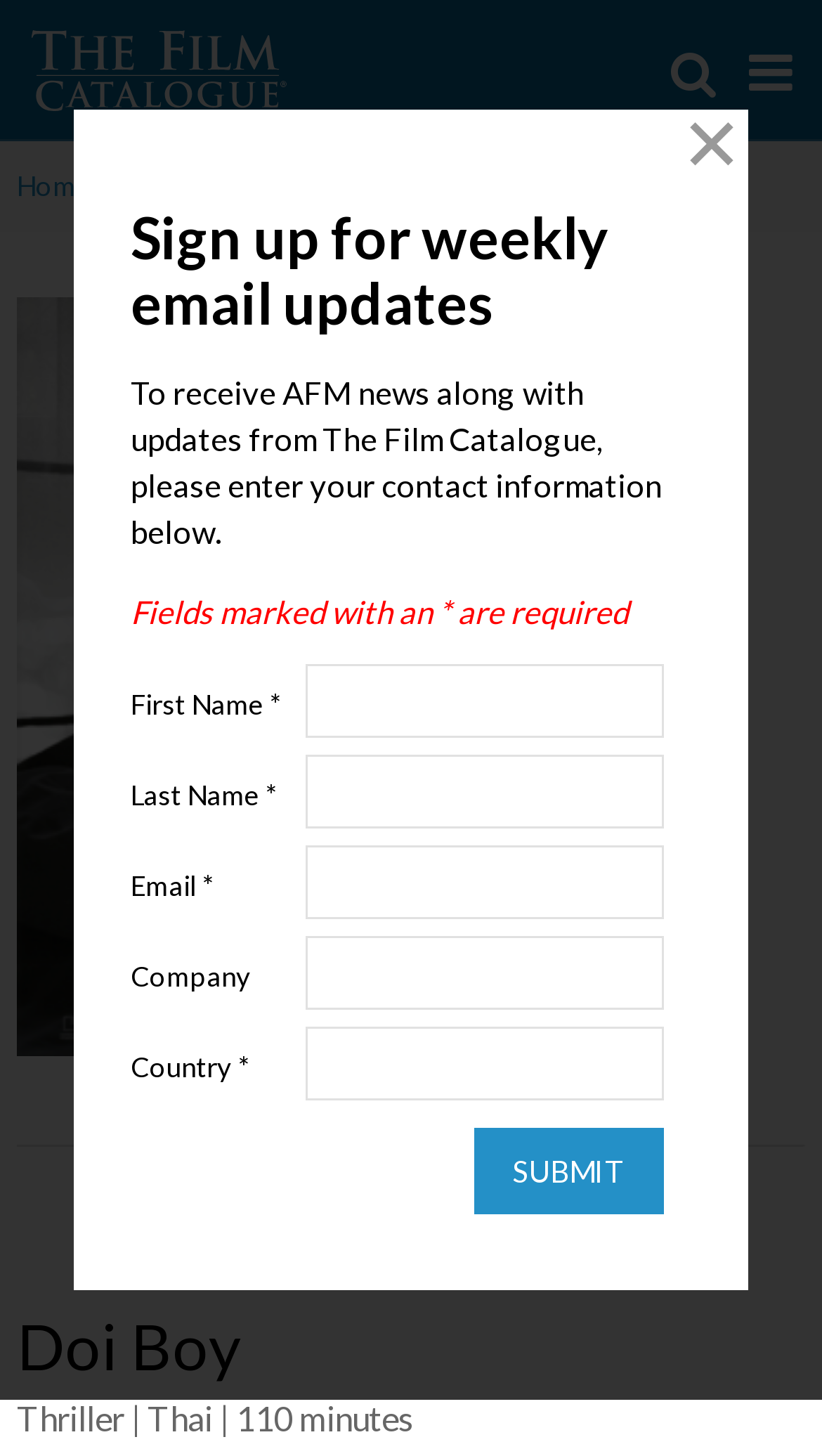What is the duration of the film Doi Boy?
Please interpret the details in the image and answer the question thoroughly.

I found the duration of the film Doi Boy by looking at the static text element that says 'Thriller | Thai | 110 minutes' which is located below the film title.